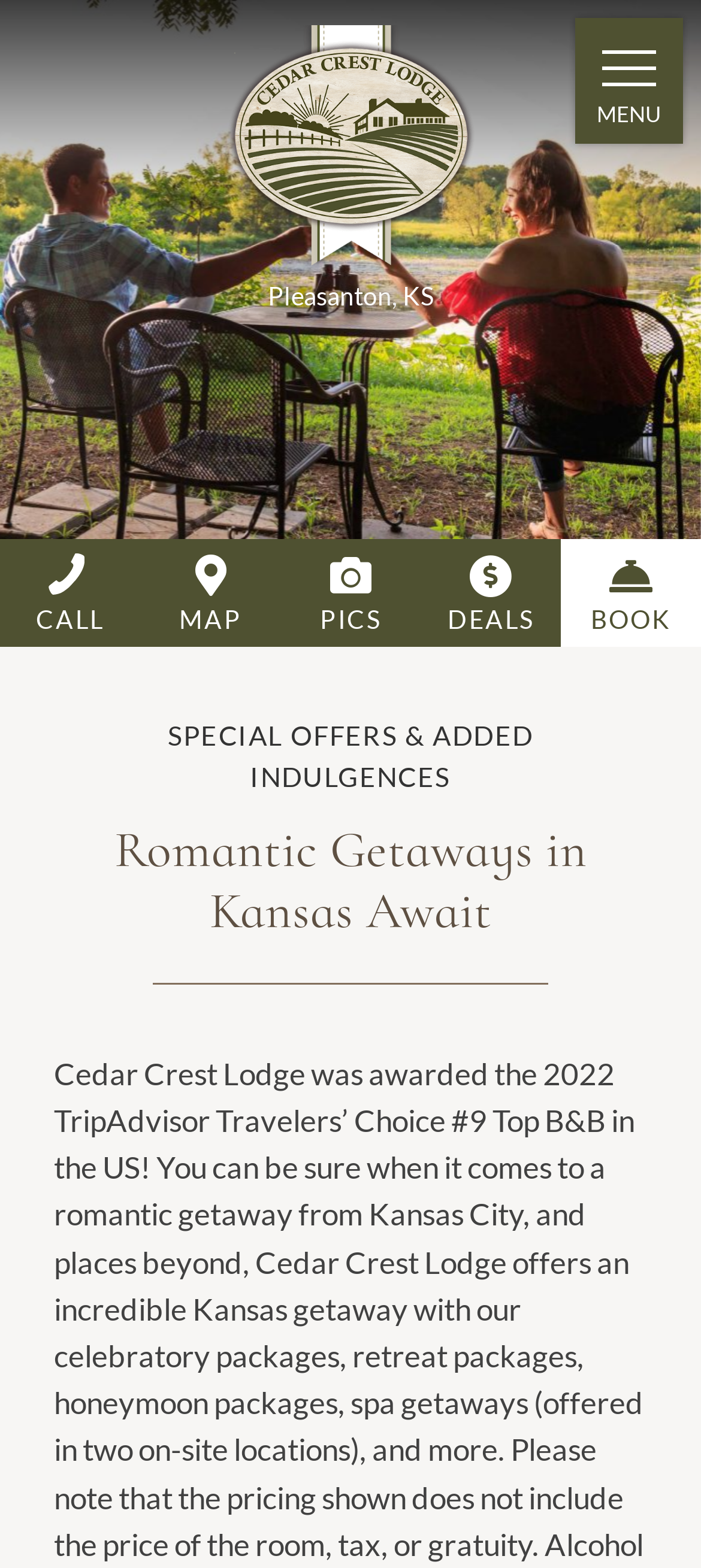How many navigation links are available?
Please provide a single word or phrase as your answer based on the image.

5